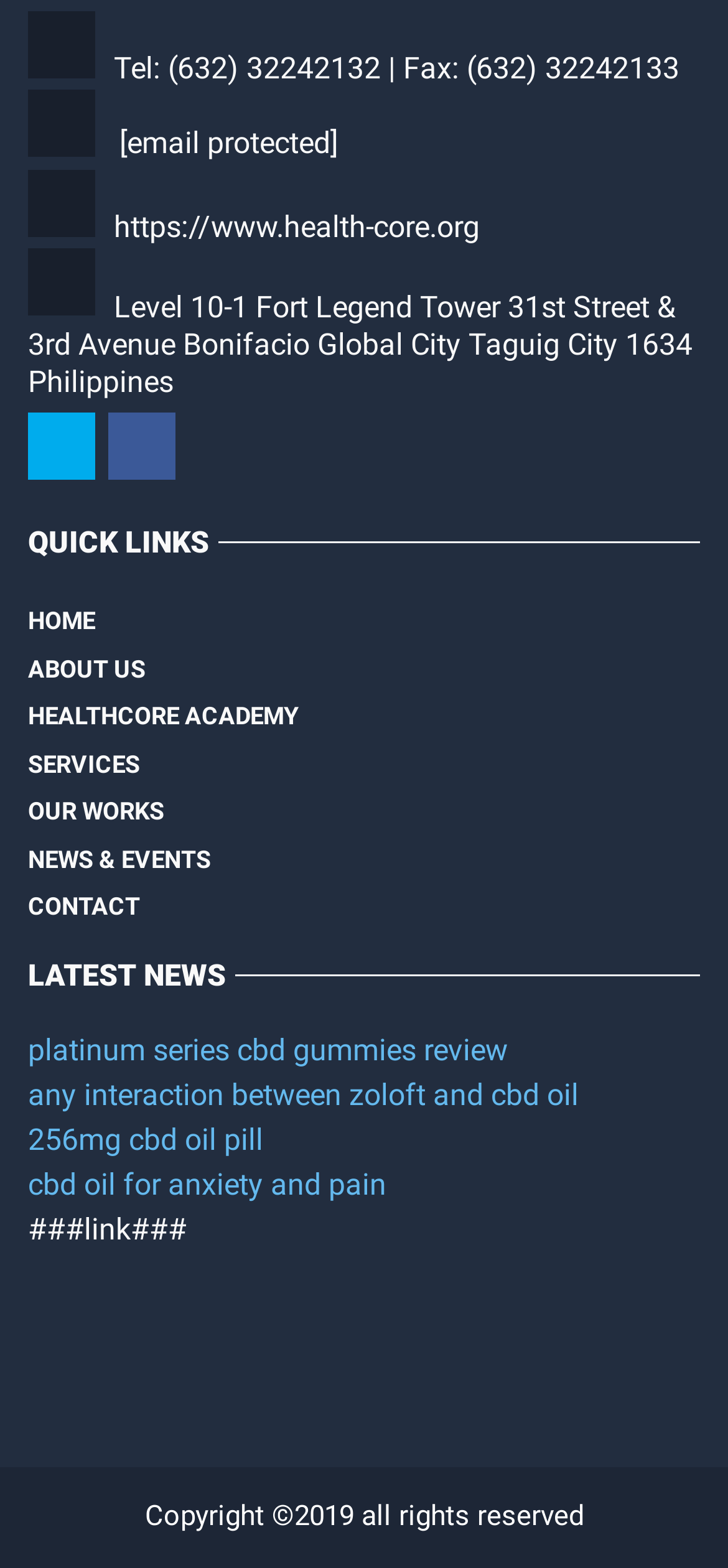Find the bounding box coordinates of the area that needs to be clicked in order to achieve the following instruction: "visit the health-core website". The coordinates should be specified as four float numbers between 0 and 1, i.e., [left, top, right, bottom].

[0.156, 0.134, 0.659, 0.156]